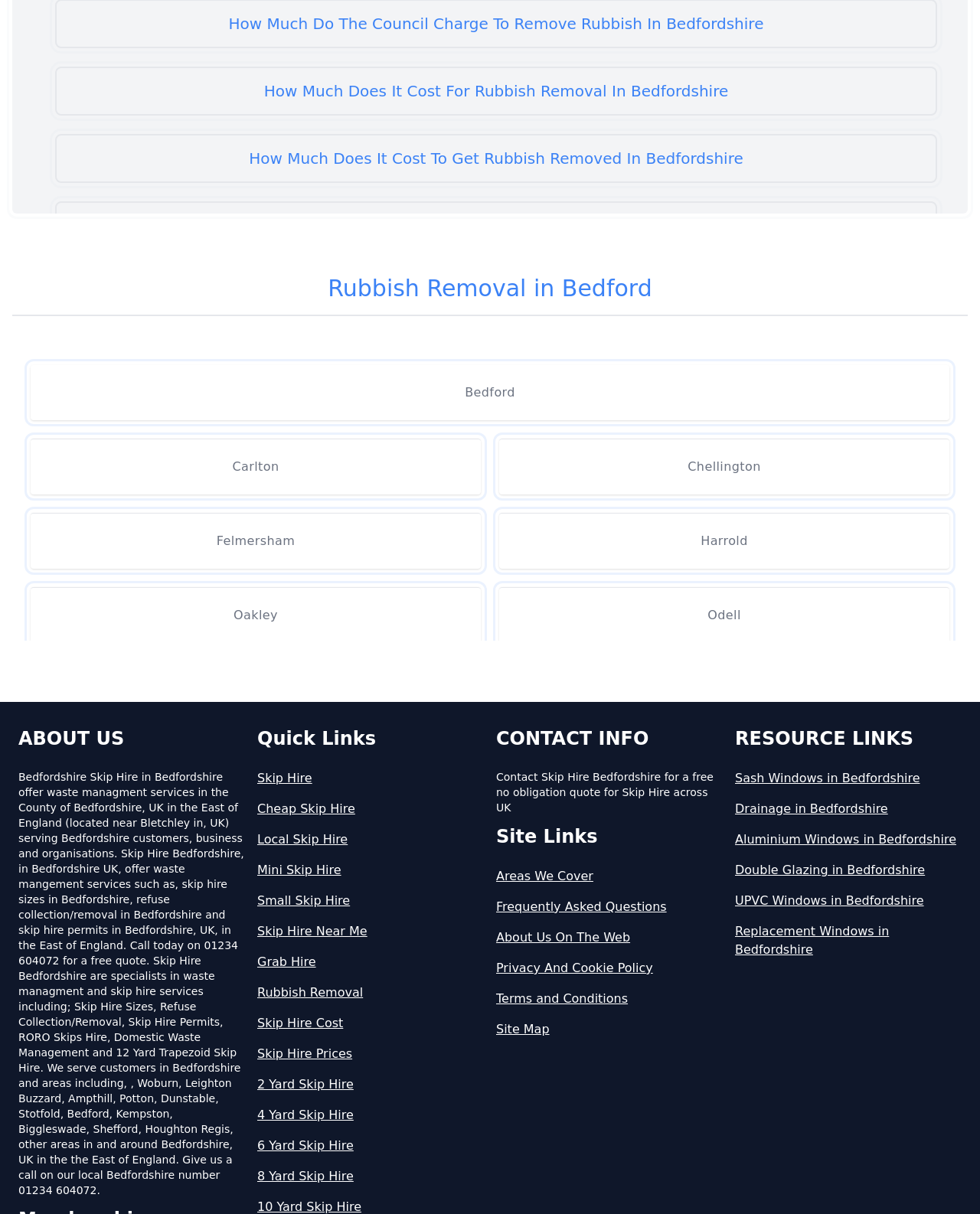Review the image closely and give a comprehensive answer to the question: What type of skips are available for hire?

Based on the links provided under 'Quick Links', such as '2 Yard Skip Hire', '4 Yard Skip Hire', '6 Yard Skip Hire', and others, it is clear that Skip Hire Bedfordshire offers various sizes of skips for hire.